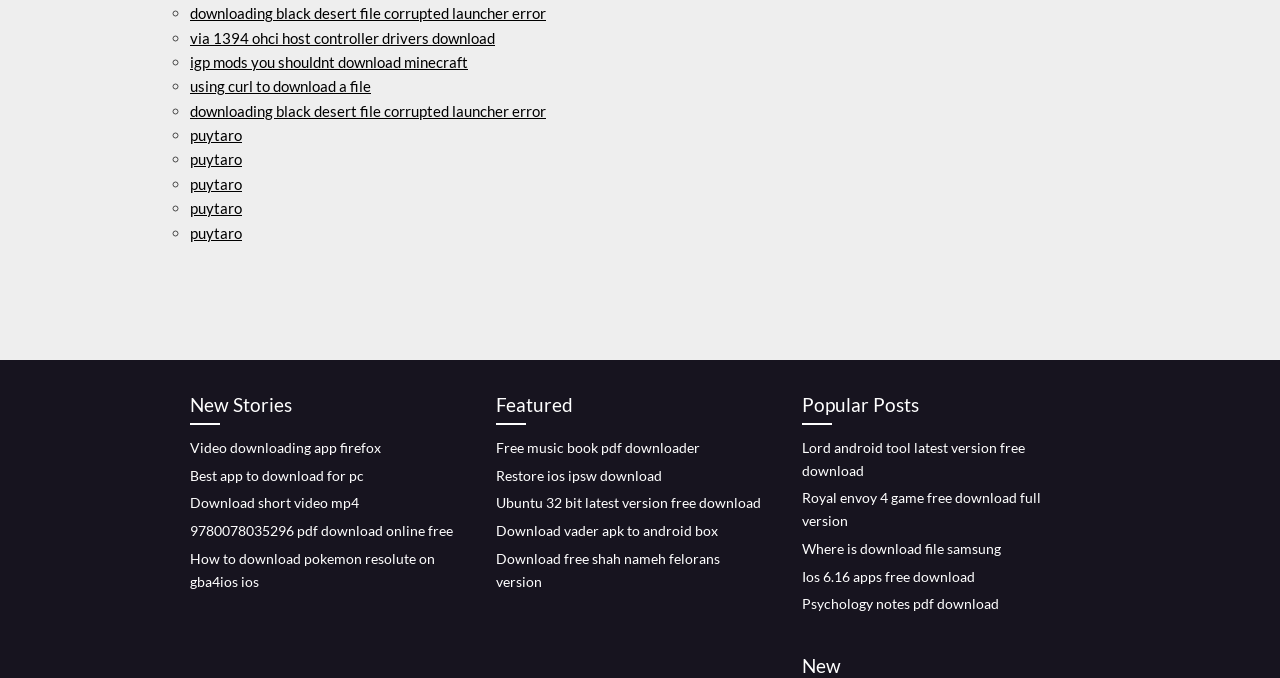What is the first link under 'New Stories'?
Examine the image and give a concise answer in one word or a short phrase.

Video downloading app firefox